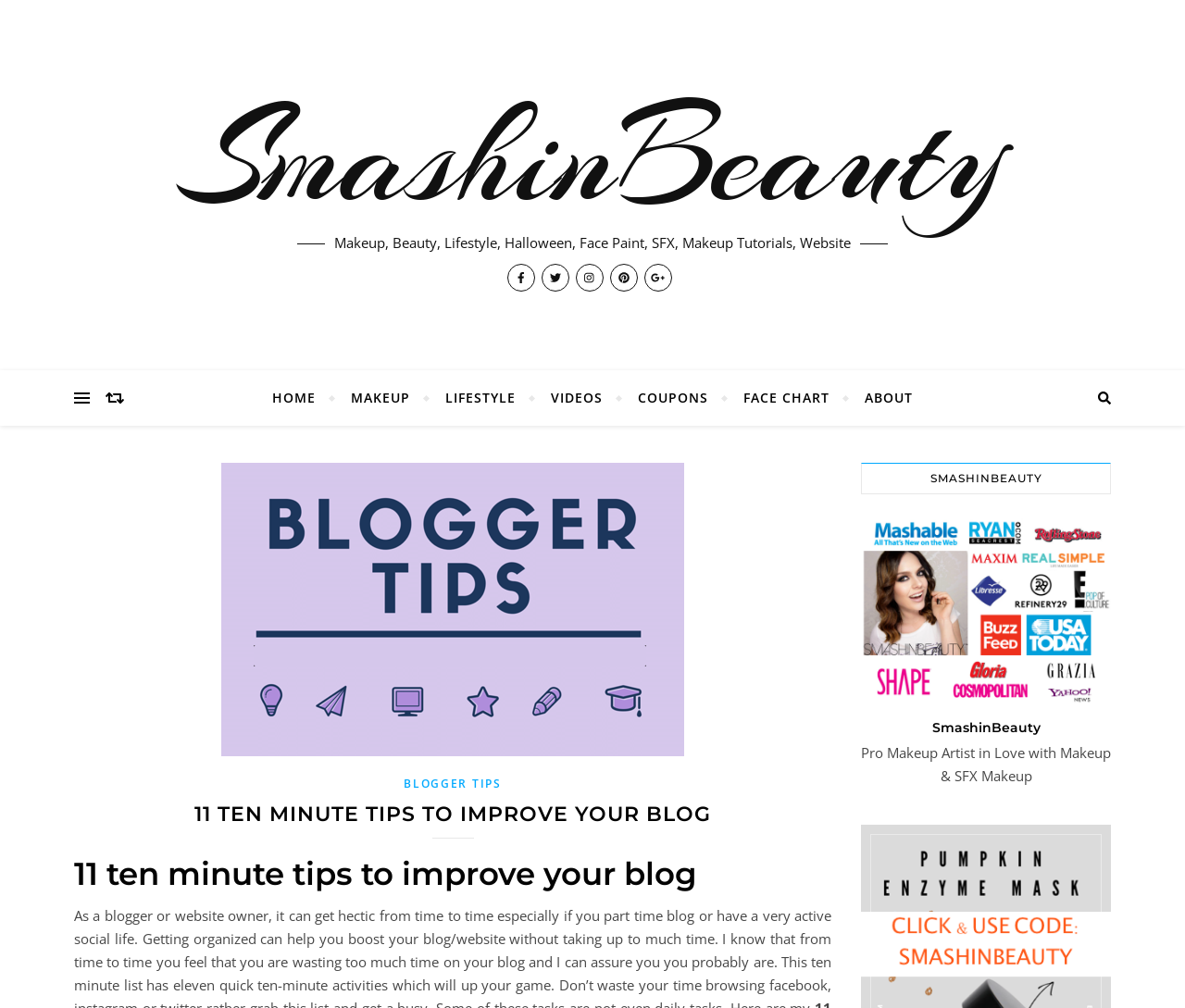Please indicate the bounding box coordinates for the clickable area to complete the following task: "learn about smashinbeauty". The coordinates should be specified as four float numbers between 0 and 1, i.e., [left, top, right, bottom].

[0.727, 0.459, 0.938, 0.49]